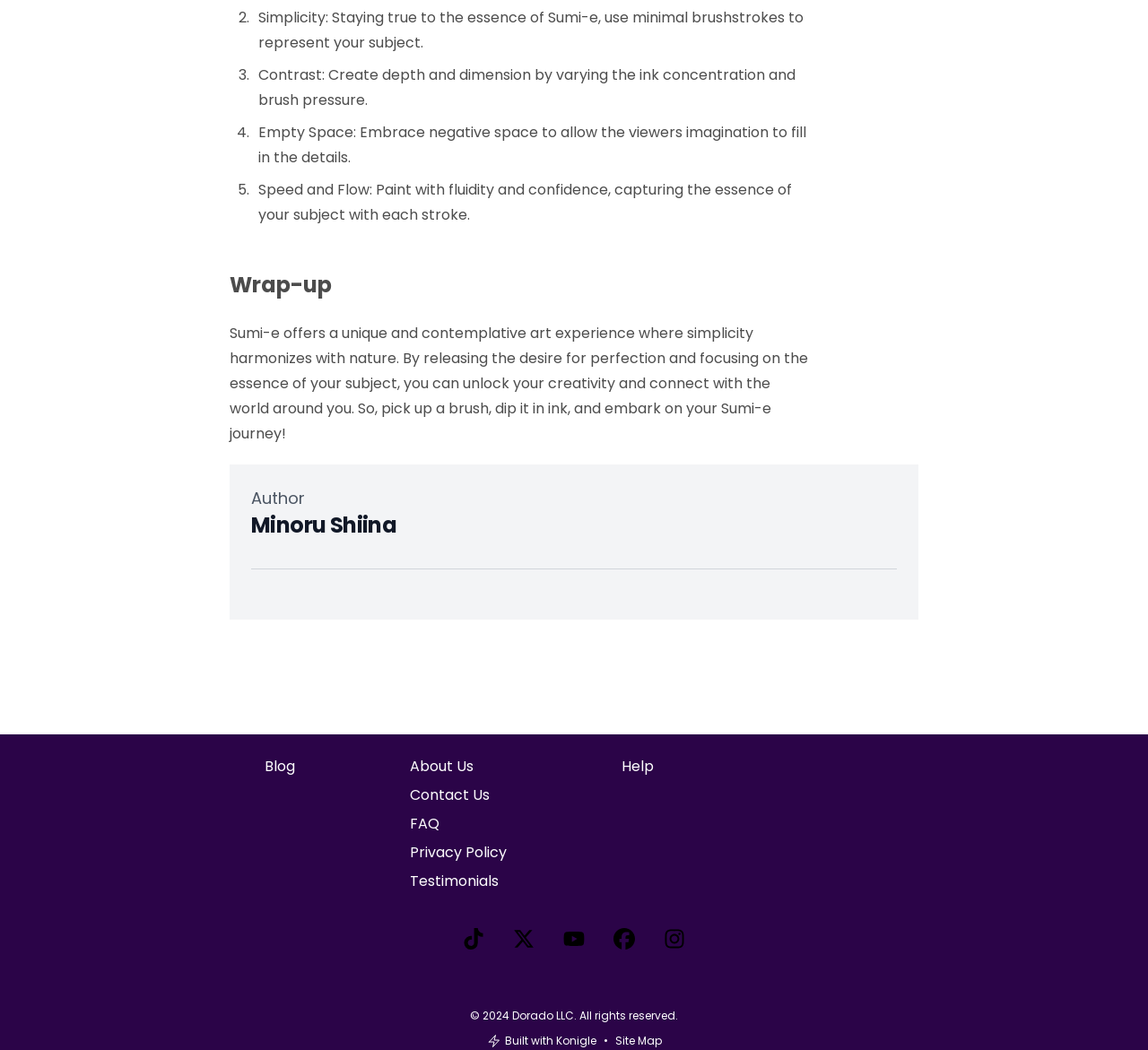Indicate the bounding box coordinates of the element that must be clicked to execute the instruction: "Read the author's profile". The coordinates should be given as four float numbers between 0 and 1, i.e., [left, top, right, bottom].

[0.219, 0.486, 0.345, 0.514]